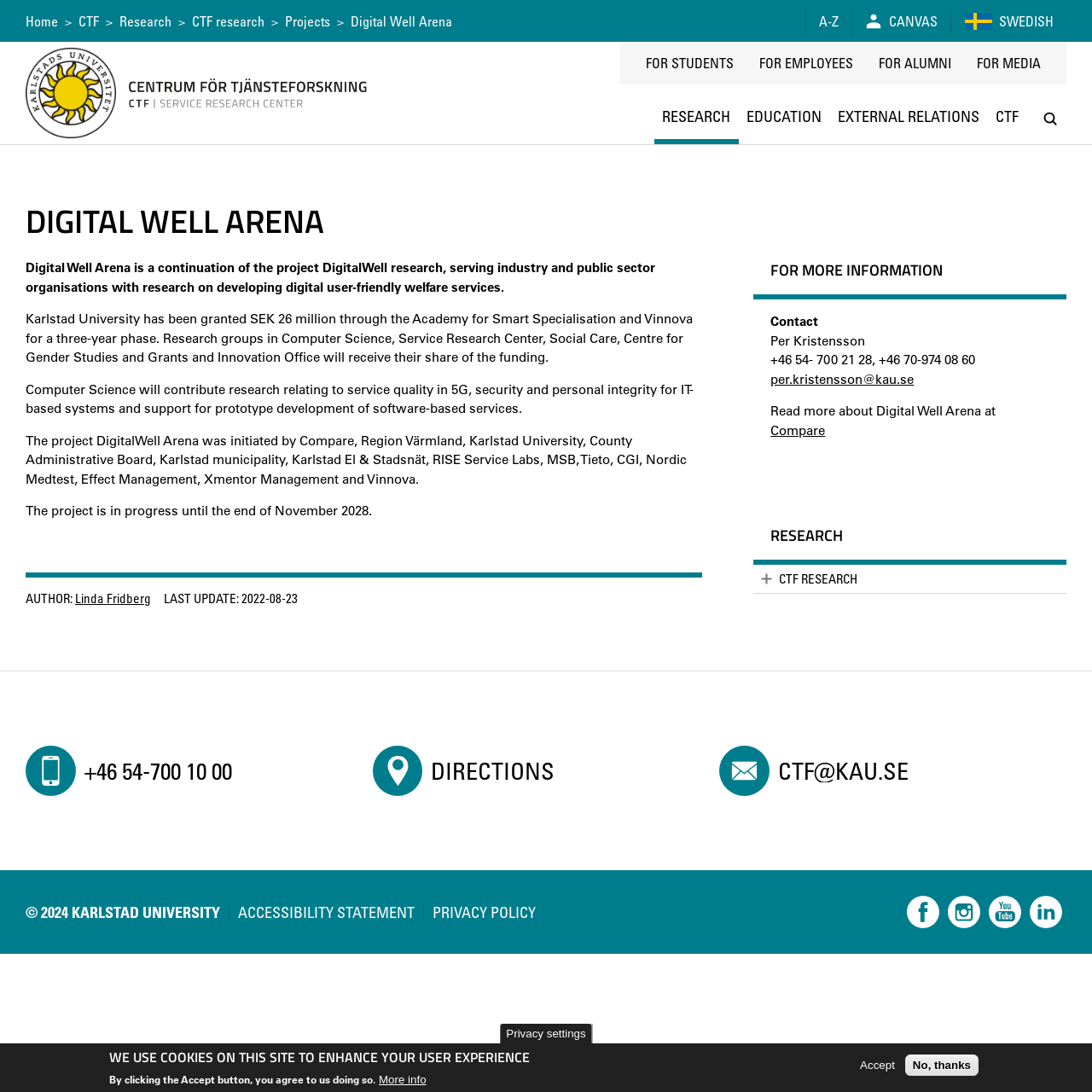Please identify the bounding box coordinates of the element's region that should be clicked to execute the following instruction: "Contact Per Kristensson". The bounding box coordinates must be four float numbers between 0 and 1, i.e., [left, top, right, bottom].

[0.706, 0.304, 0.792, 0.319]